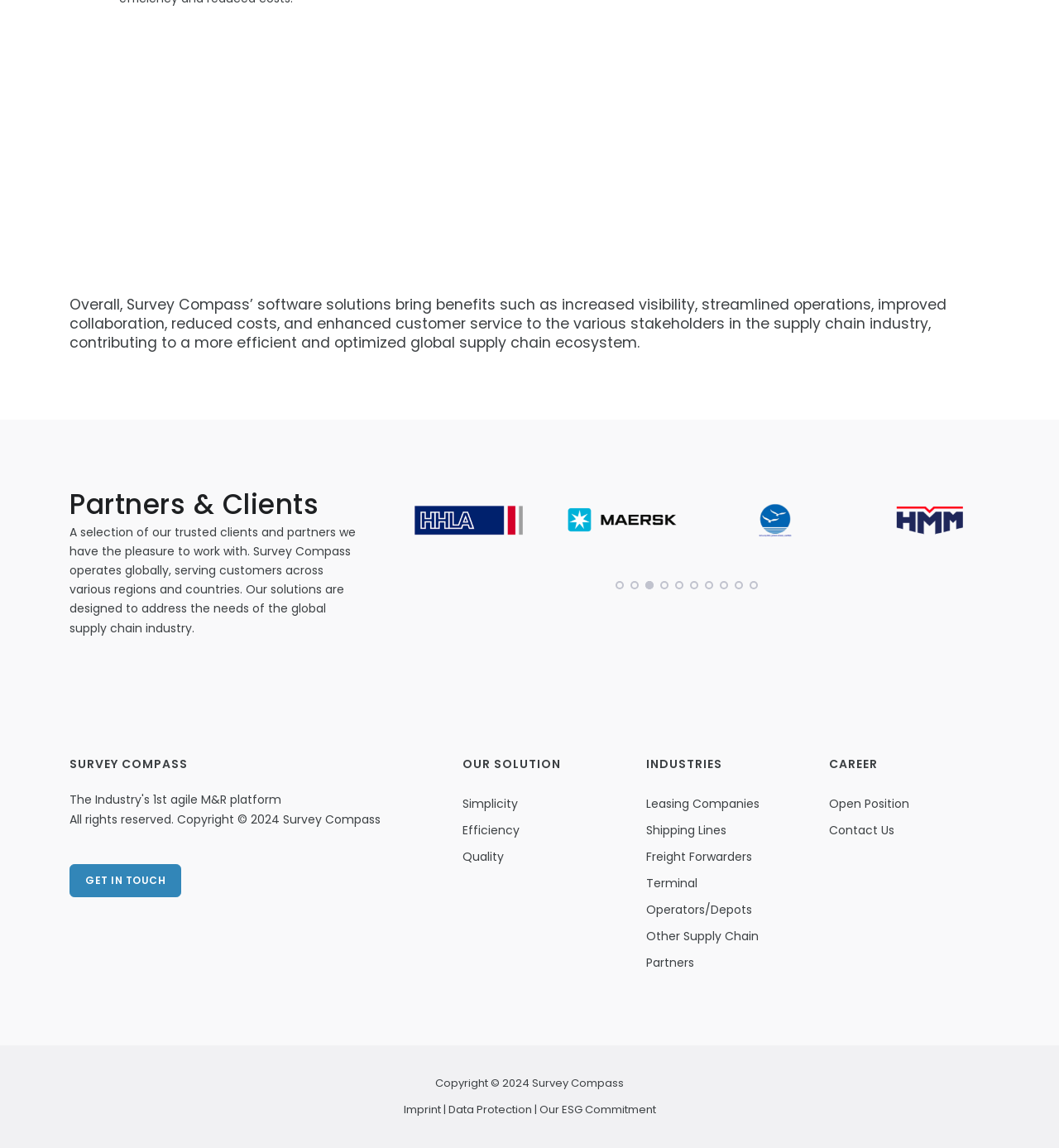Specify the bounding box coordinates of the area to click in order to follow the given instruction: "Click the 'Next' button."

[0.903, 0.437, 0.934, 0.465]